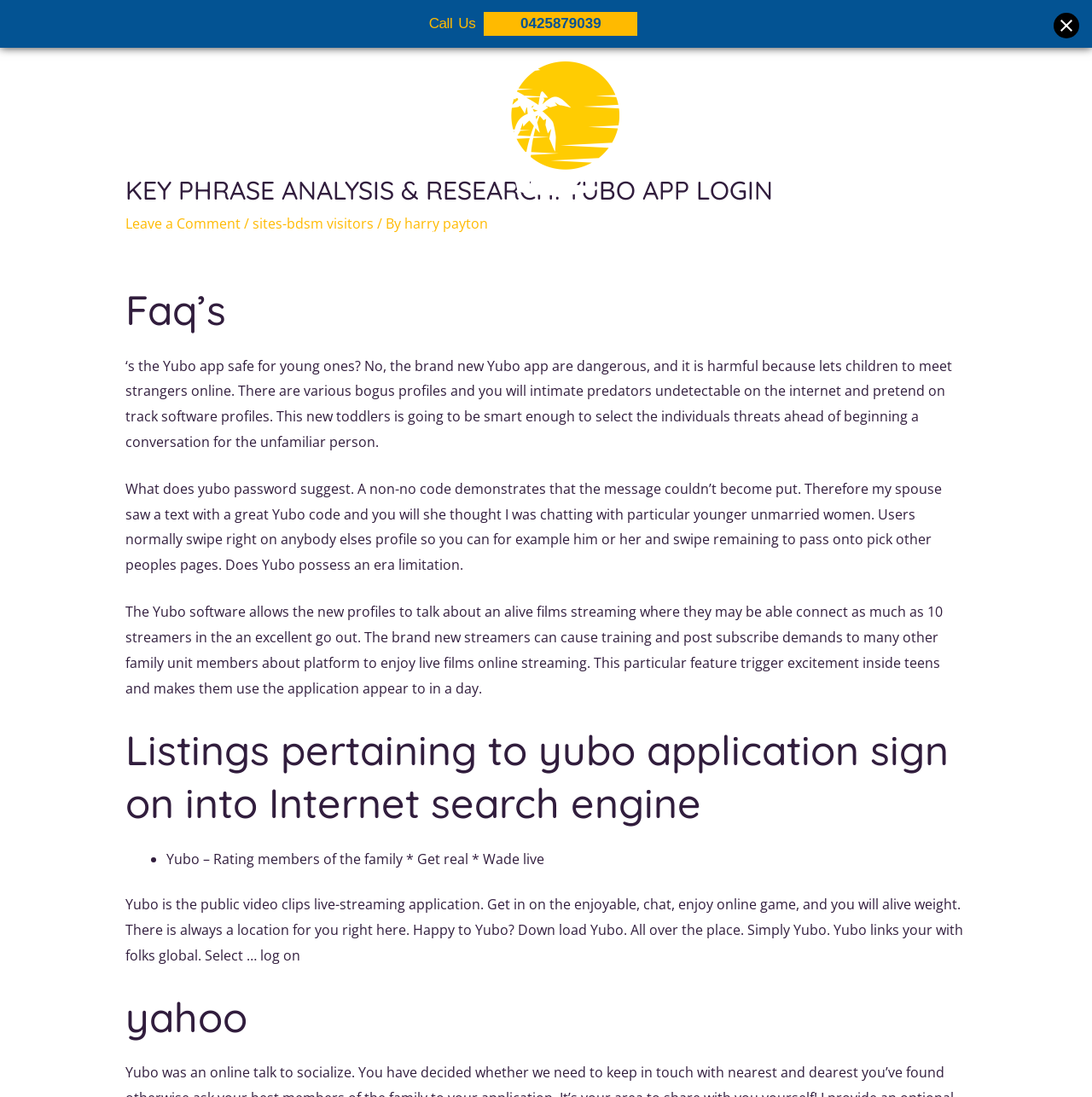What is the main topic of this webpage?
Using the information from the image, give a concise answer in one word or a short phrase.

Yubo app